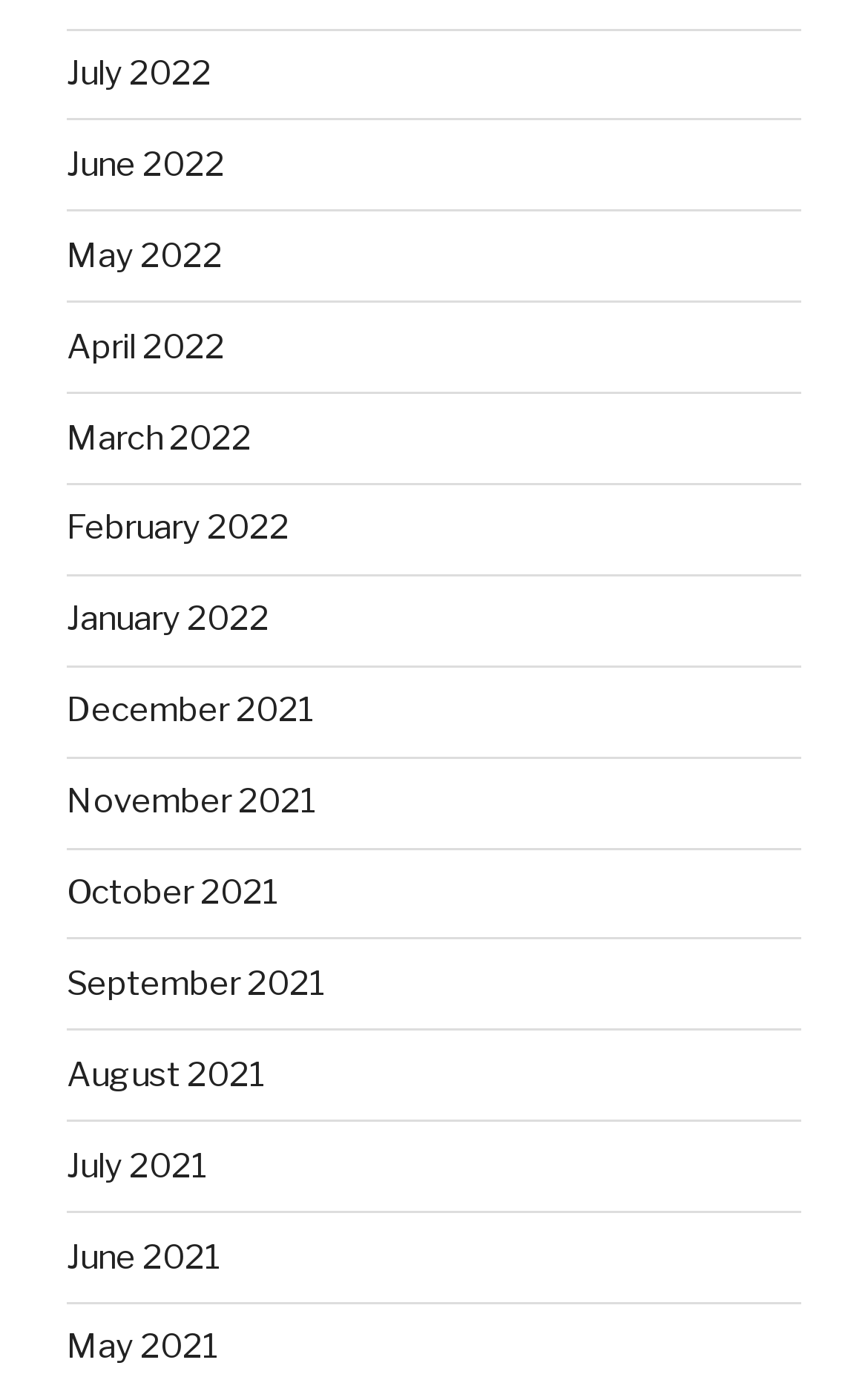Locate the coordinates of the bounding box for the clickable region that fulfills this instruction: "view May 2022".

[0.077, 0.171, 0.256, 0.2]